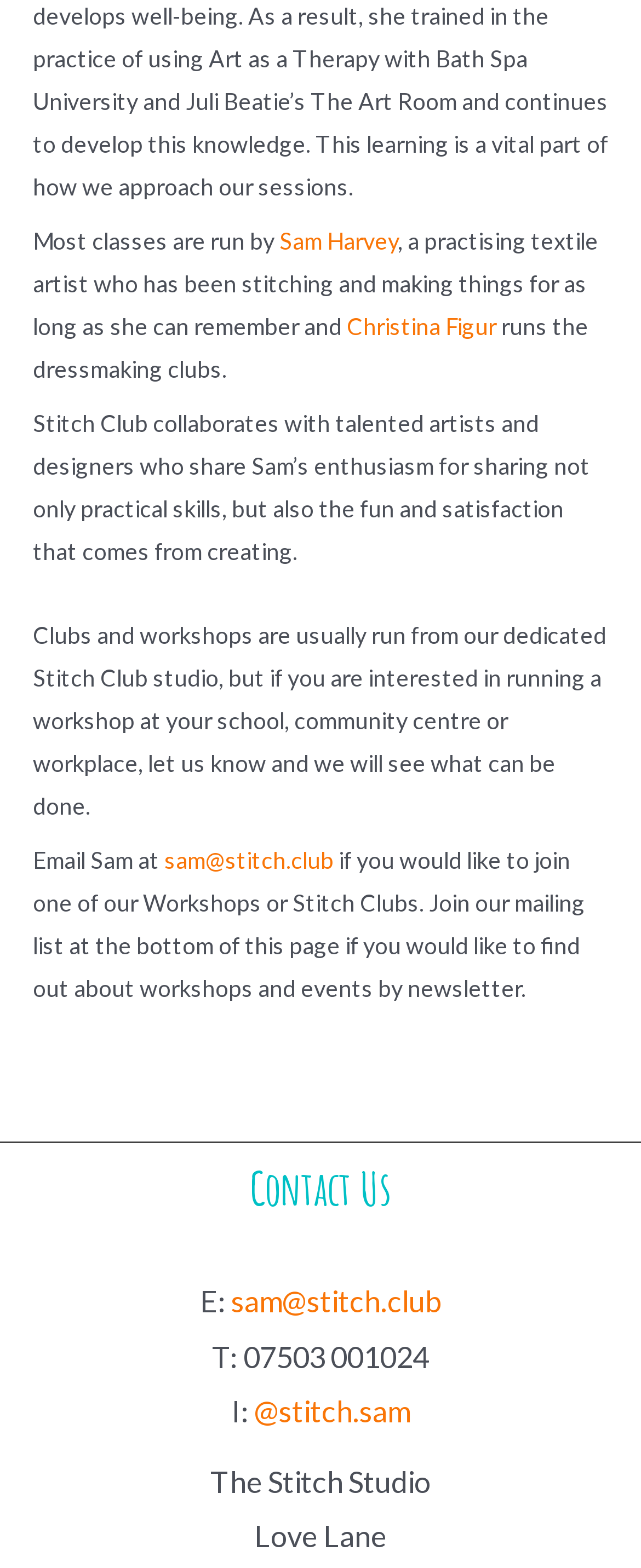Given the description of a UI element: "Christina Figur", identify the bounding box coordinates of the matching element in the webpage screenshot.

[0.541, 0.199, 0.774, 0.217]